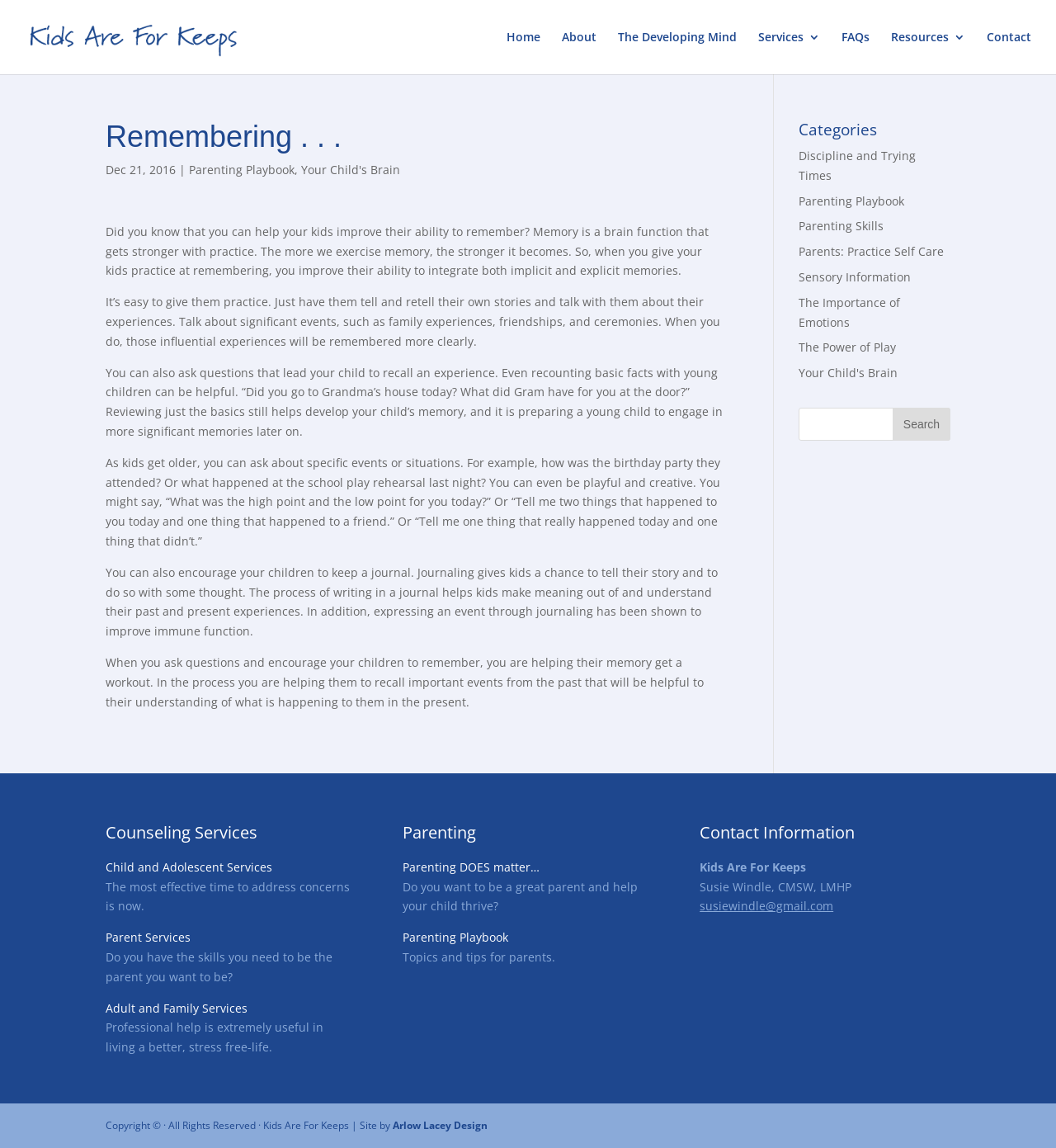Find the bounding box coordinates for the area that should be clicked to accomplish the instruction: "Click on the 'Home' link".

[0.48, 0.027, 0.512, 0.065]